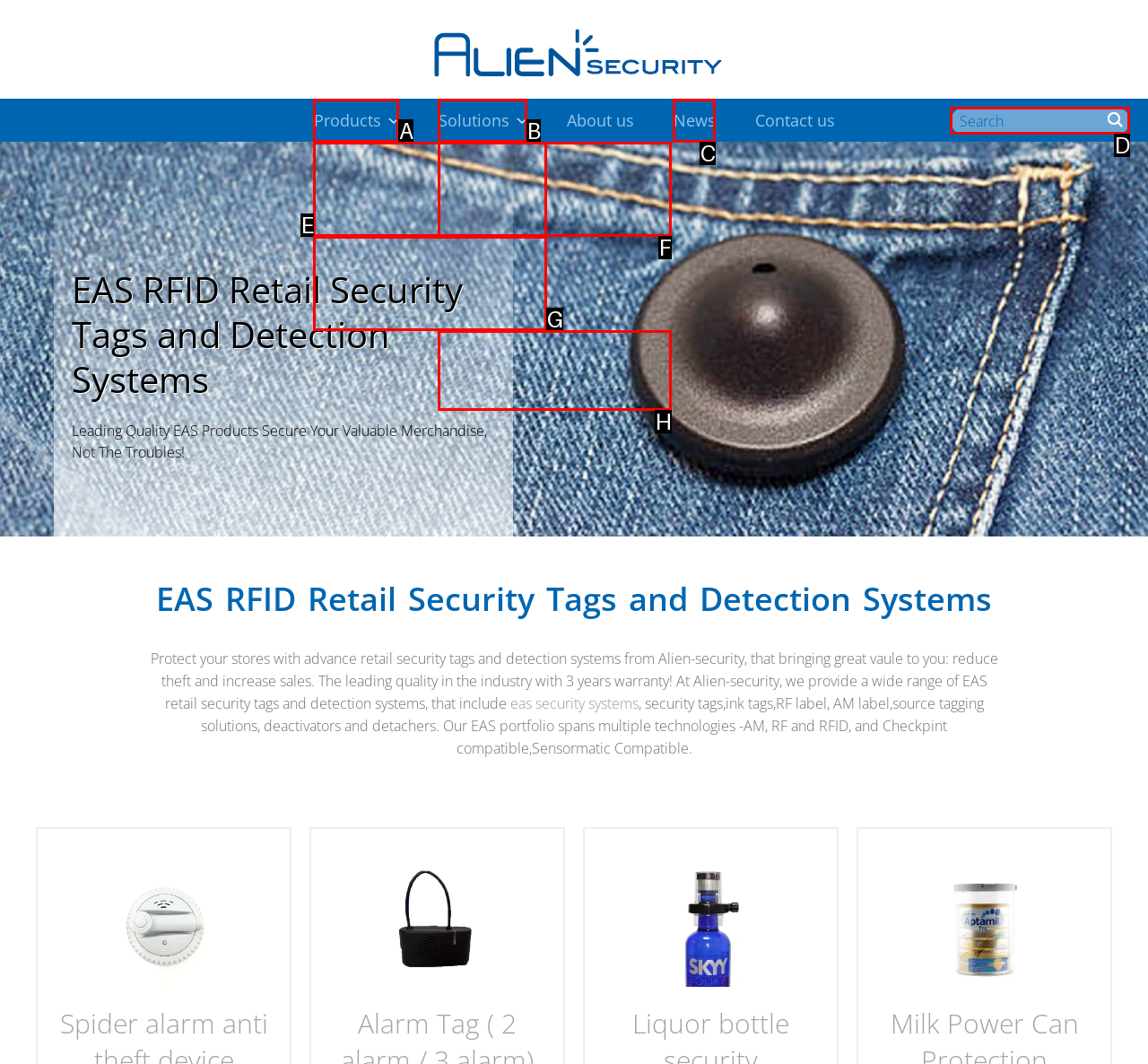Choose the letter of the option you need to click to Search for products. Answer with the letter only.

D